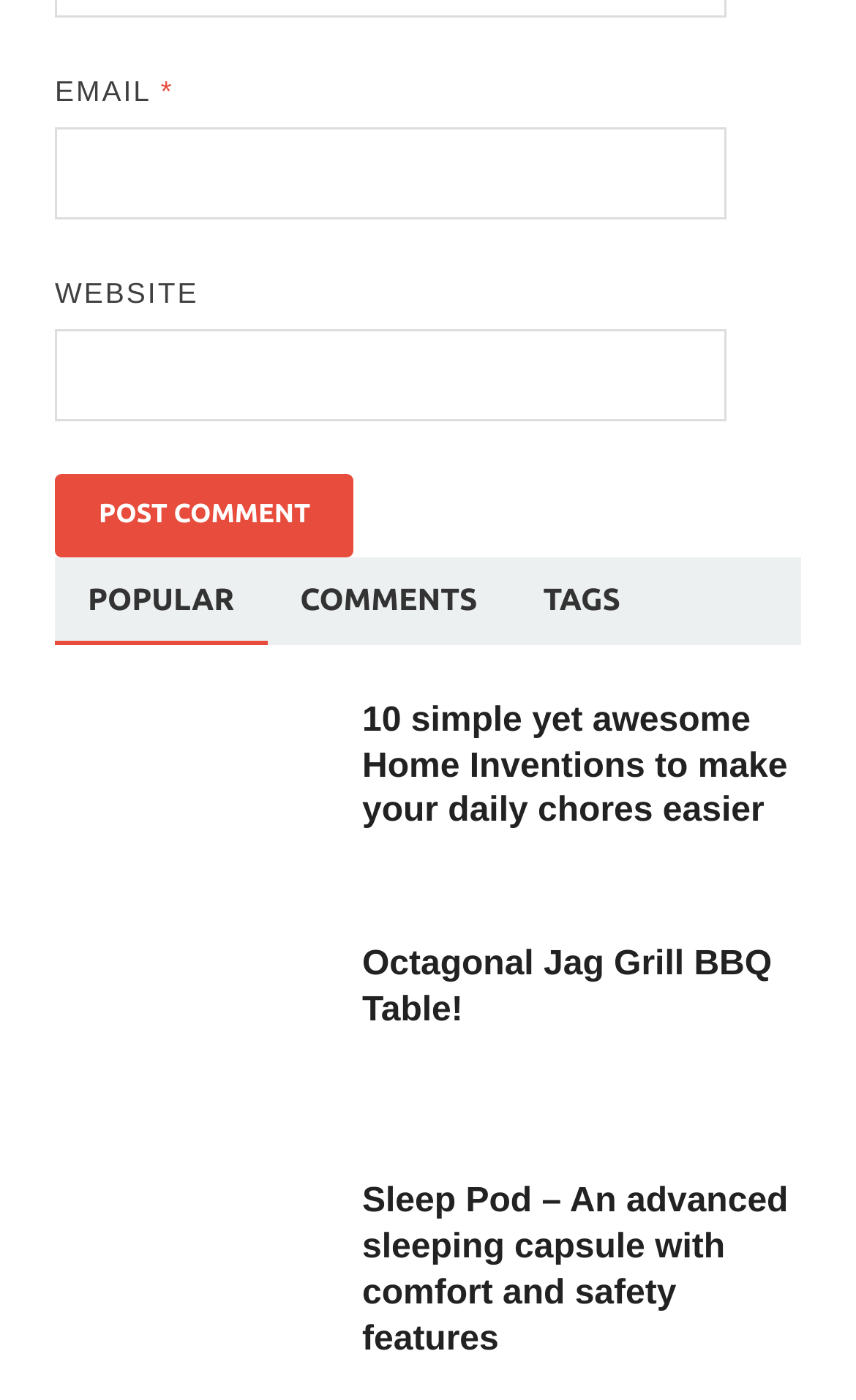Using the information in the image, give a comprehensive answer to the question: 
How many headings are there in the webpage?

I counted the number of headings in the webpage, which are '10 simple yet awesome Home Inventions to make your daily chores easier', 'Octagonal Jag Grill BBQ Table!', and 'Sleep Pod – An advanced sleeping capsule with comfort and safety features', so there are 3 headings in total.